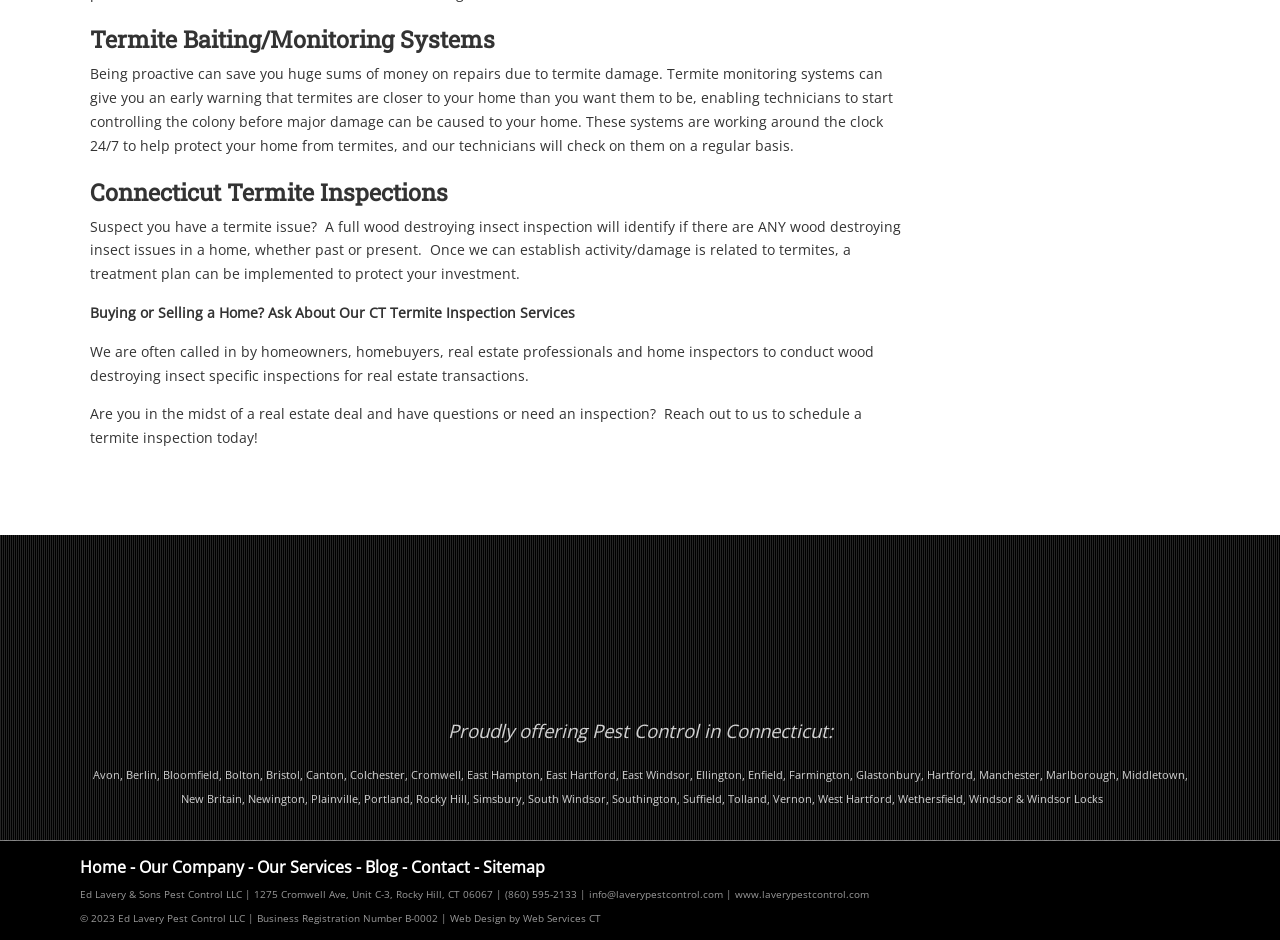Determine the bounding box coordinates for the element that should be clicked to follow this instruction: "Read about 'Termite Baiting/Monitoring Systems'". The coordinates should be given as four float numbers between 0 and 1, in the format [left, top, right, bottom].

[0.07, 0.027, 0.707, 0.059]